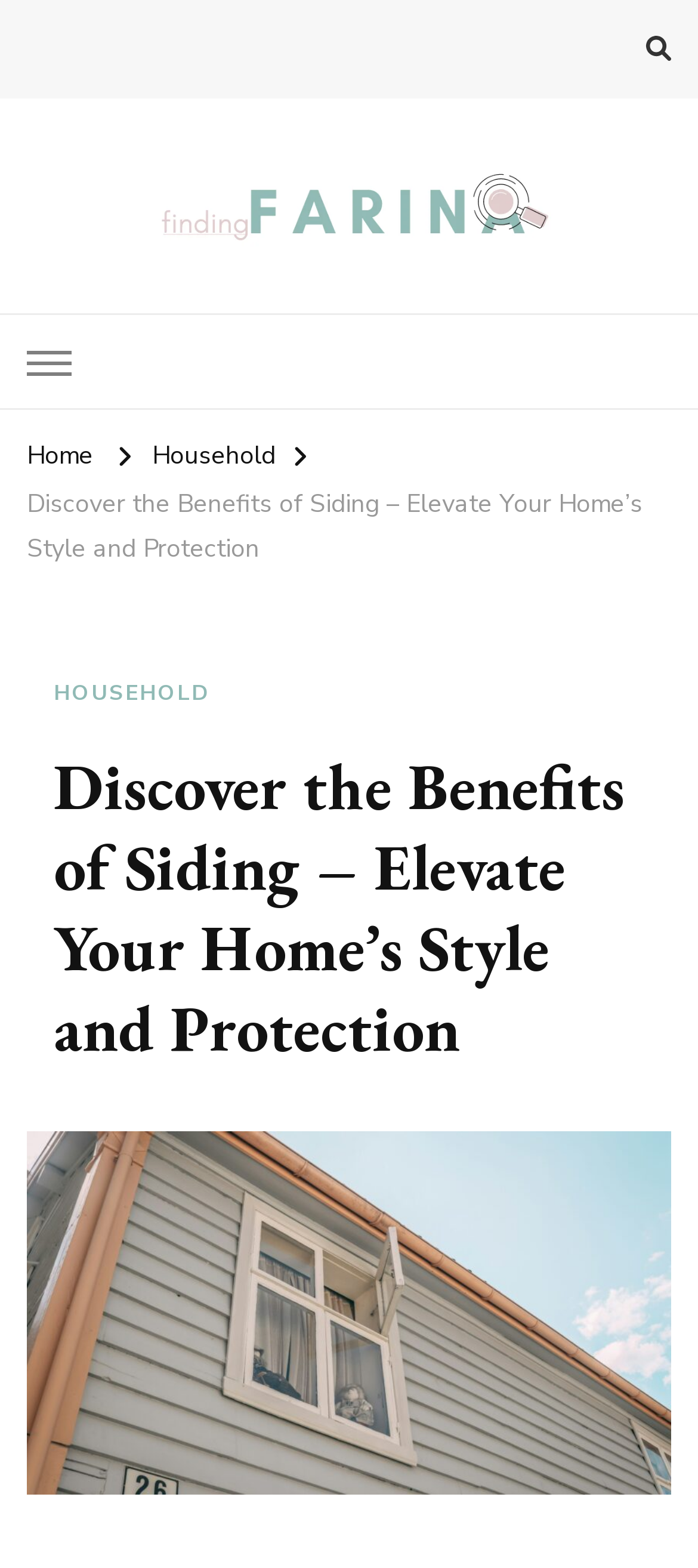What is the topic of the main article?
Using the image provided, answer with just one word or phrase.

Siding benefits